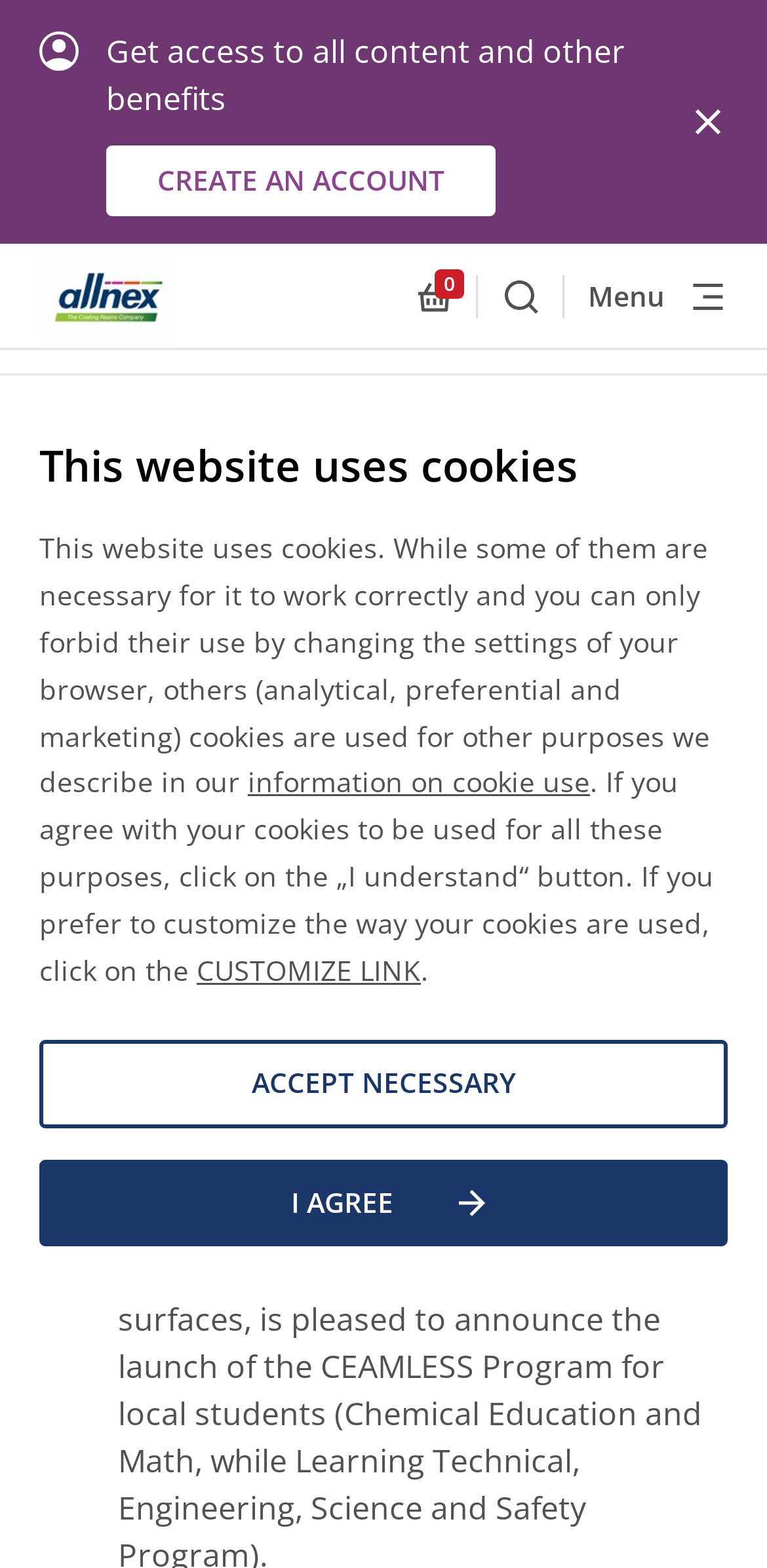Bounding box coordinates are given in the format (top-left x, top-left y, bottom-right x, bottom-right y). All values should be floating point numbers between 0 and 1. Provide the bounding box coordinate for the UI element described as: information on cookie use

[0.323, 0.487, 0.769, 0.511]